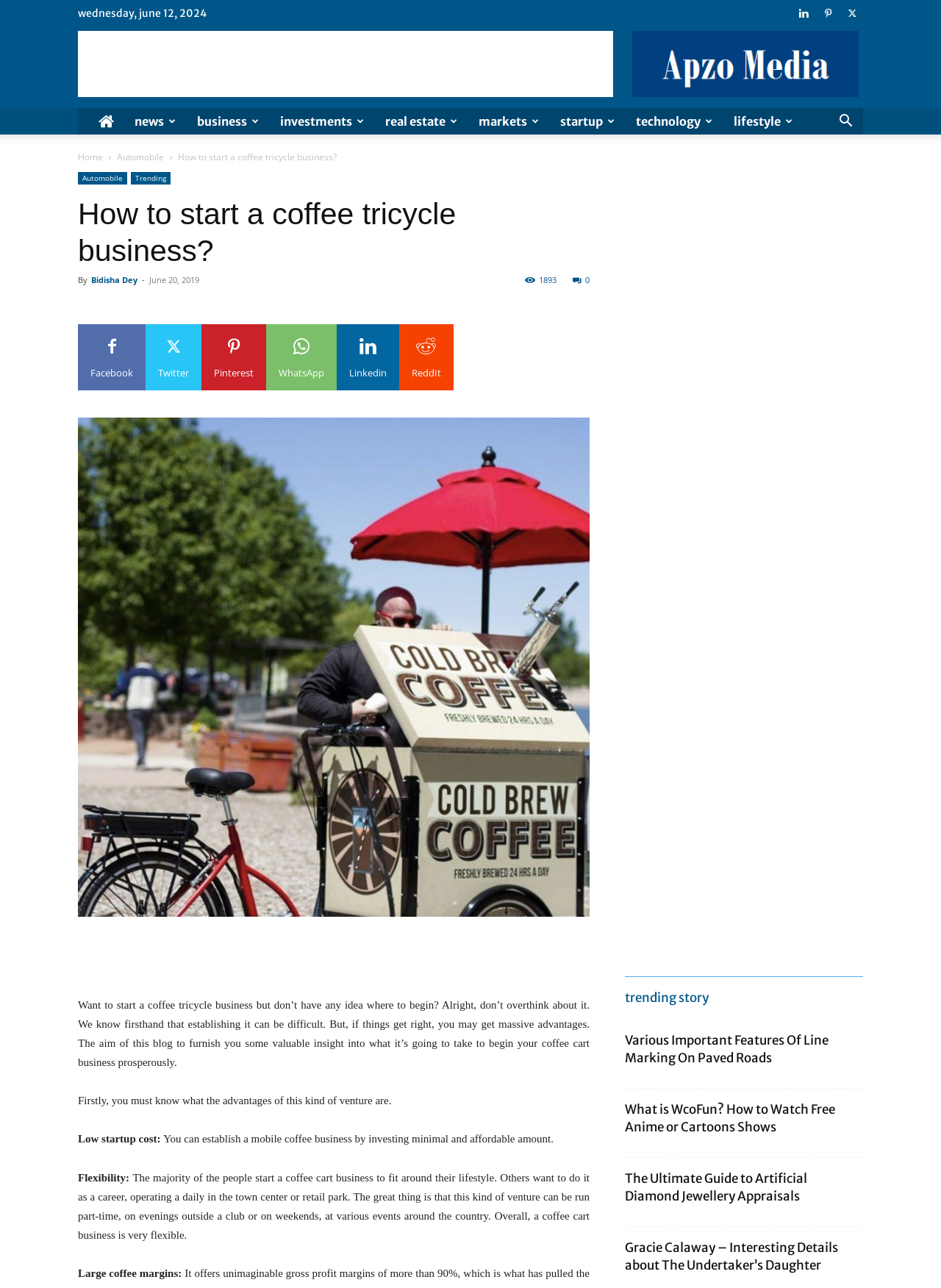Determine the main headline from the webpage and extract its text.

How to start a coffee tricycle business?